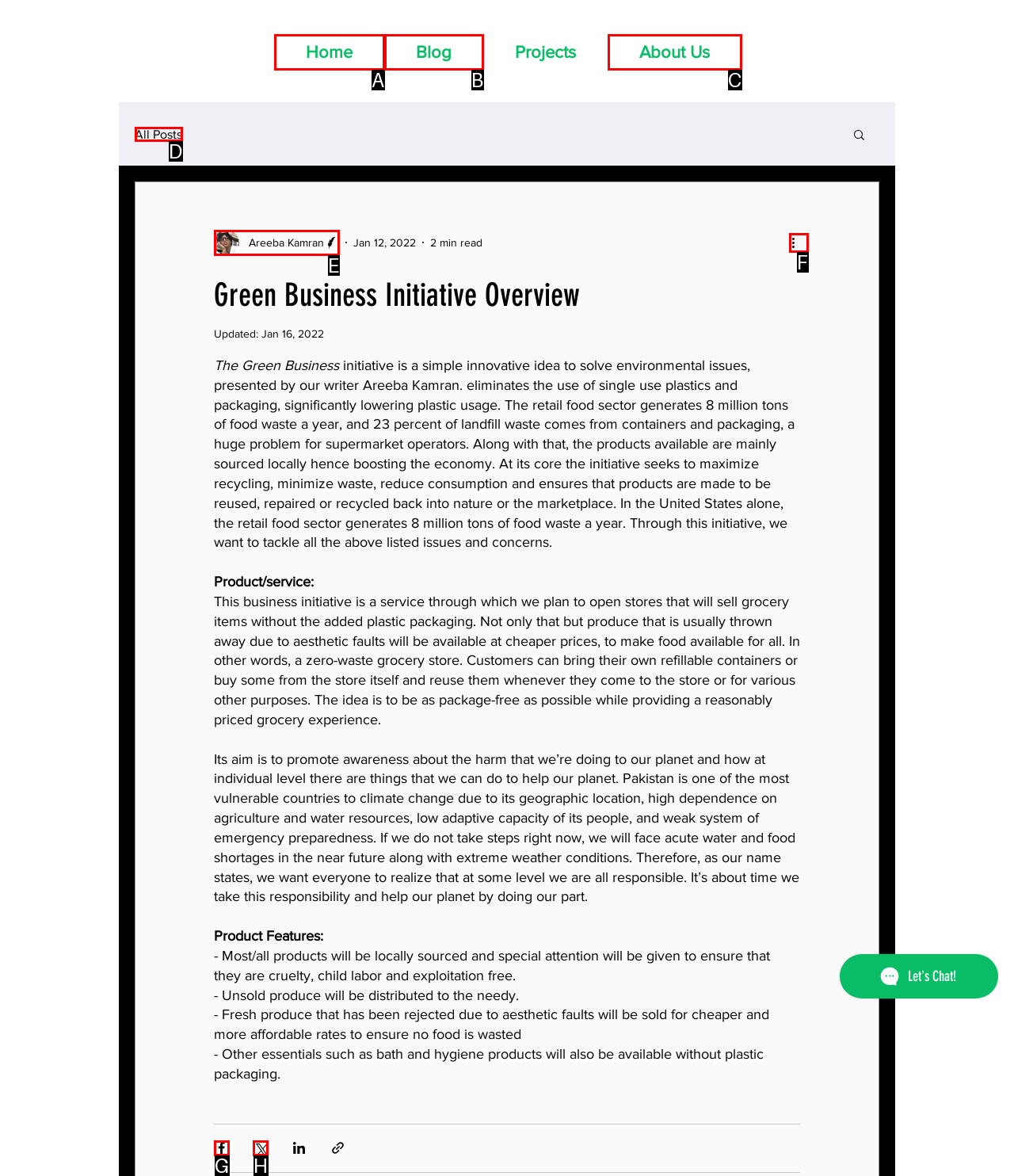Identify the HTML element to click to execute this task: View all posts Respond with the letter corresponding to the proper option.

D